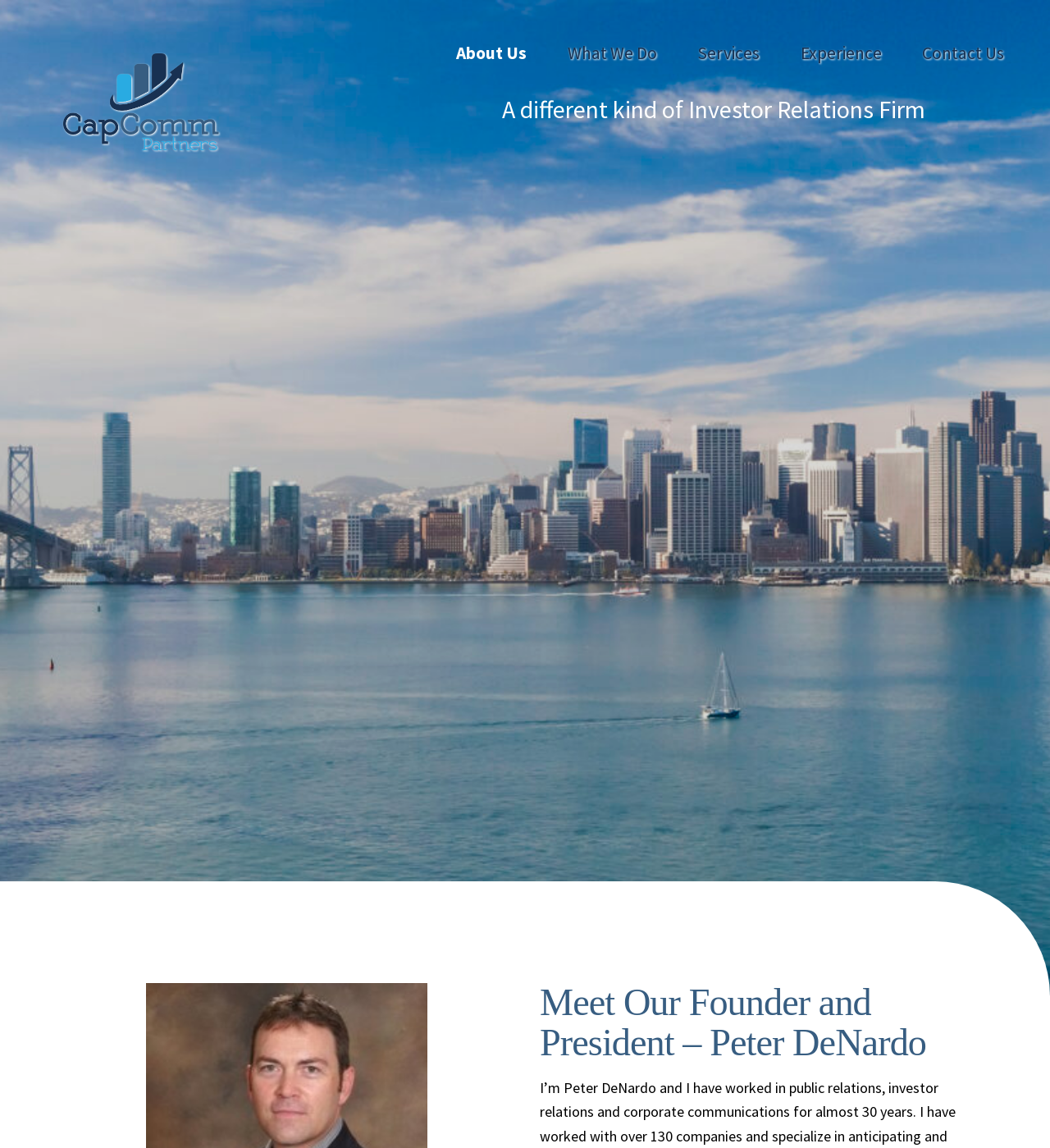Answer the question in one word or a short phrase:
What is the company name?

CapComm Partners